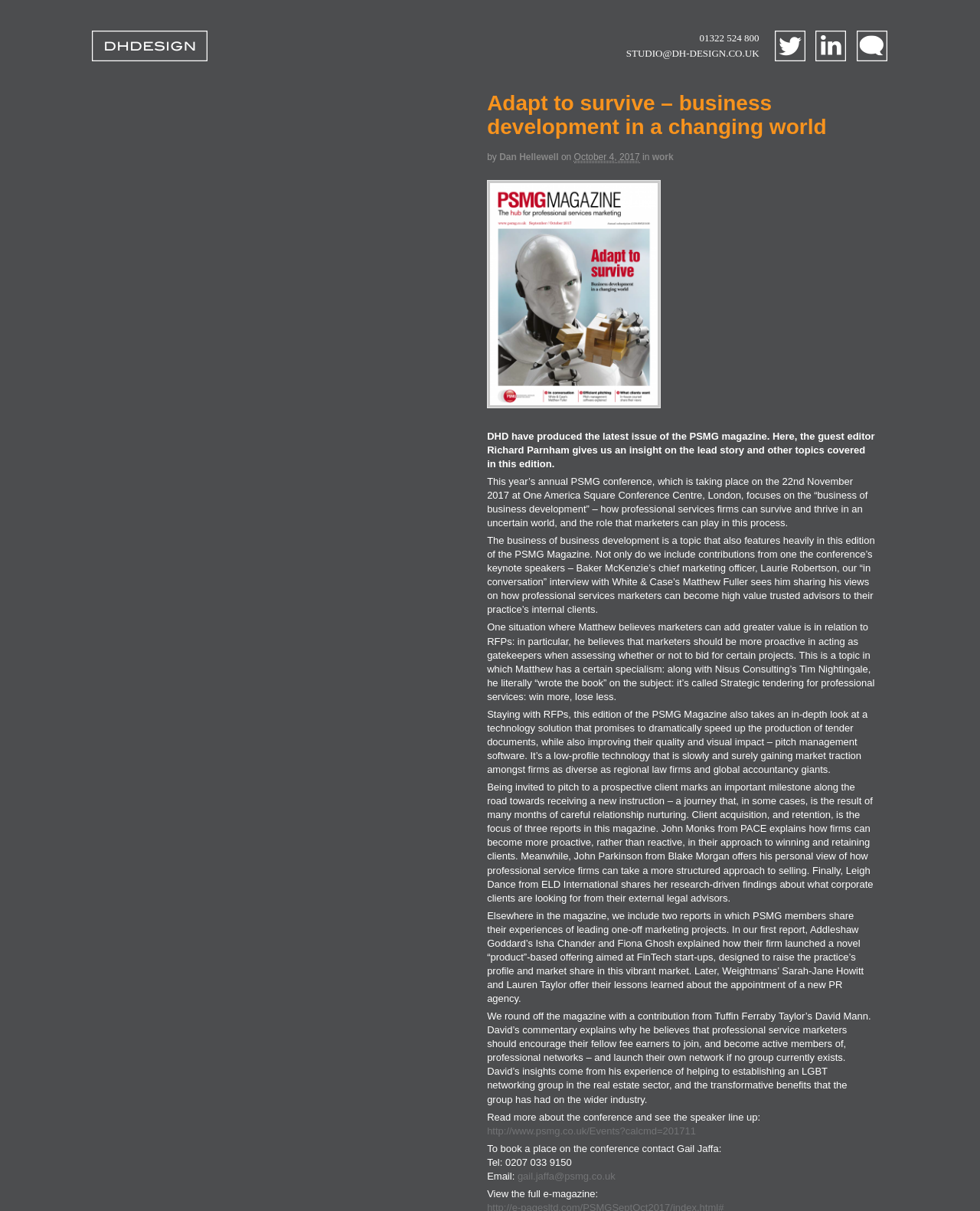Using the information in the image, give a comprehensive answer to the question: 
Who wrote the book 'Strategic tendering for professional services: win more, lose less'?

I found the authors' names by reading the text on the webpage, which mentions 'Matthew believes marketers can add greater value is in relation to RFPs: in particular, he believes that marketers should be more proactive in acting as gatekeepers when assessing whether or not to bid for certain projects. This is a topic in which Matthew has a certain specialism: along with Nisus Consulting’s Tim Nightingale, he literally “wrote the book” on the subject: it’s called Strategic tendering for professional services: win more, lose less.'.